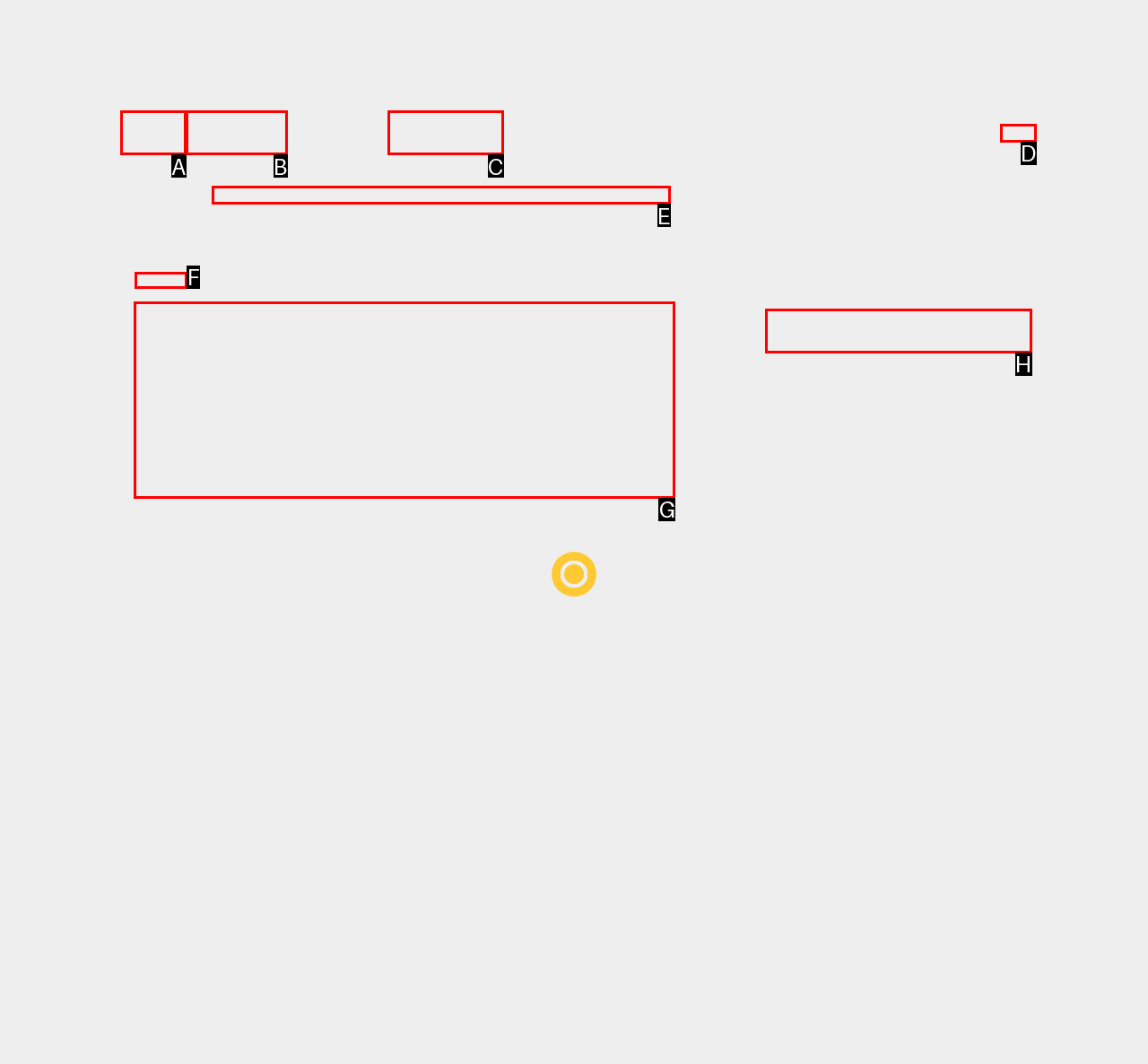Choose the HTML element you need to click to achieve the following task: Read the article about pursuing a Master in Management Course from Canada
Respond with the letter of the selected option from the given choices directly.

G